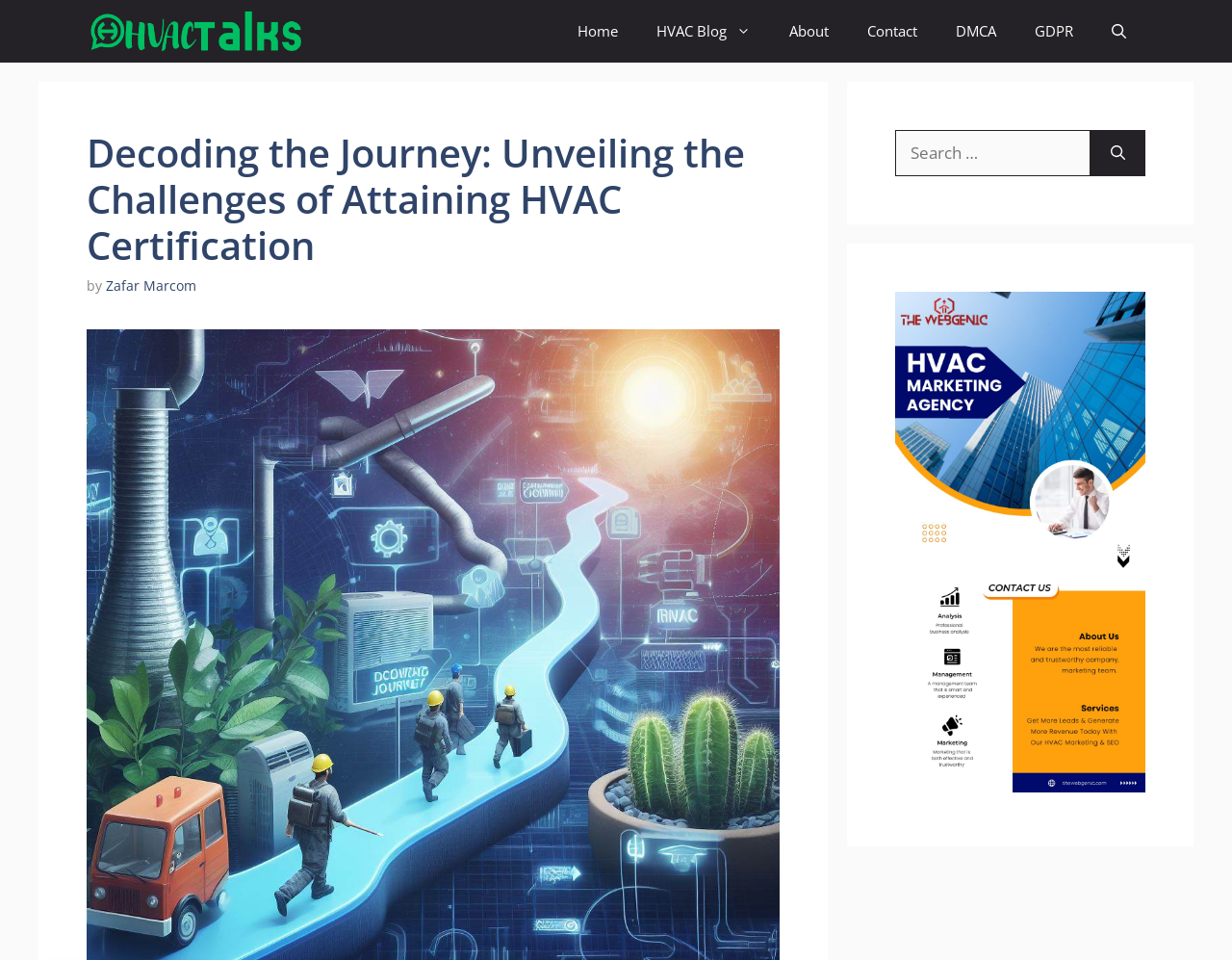With reference to the screenshot, provide a detailed response to the question below:
How many links are in the navigation bar?

I counted the number of links in the navigation bar by looking at the elements with the type 'link' that are direct children of the 'navigation' element. I found 6 links: 'HVAC TALKS', 'Home', 'HVAC Blog', 'About', 'Contact', and 'DMCA'.